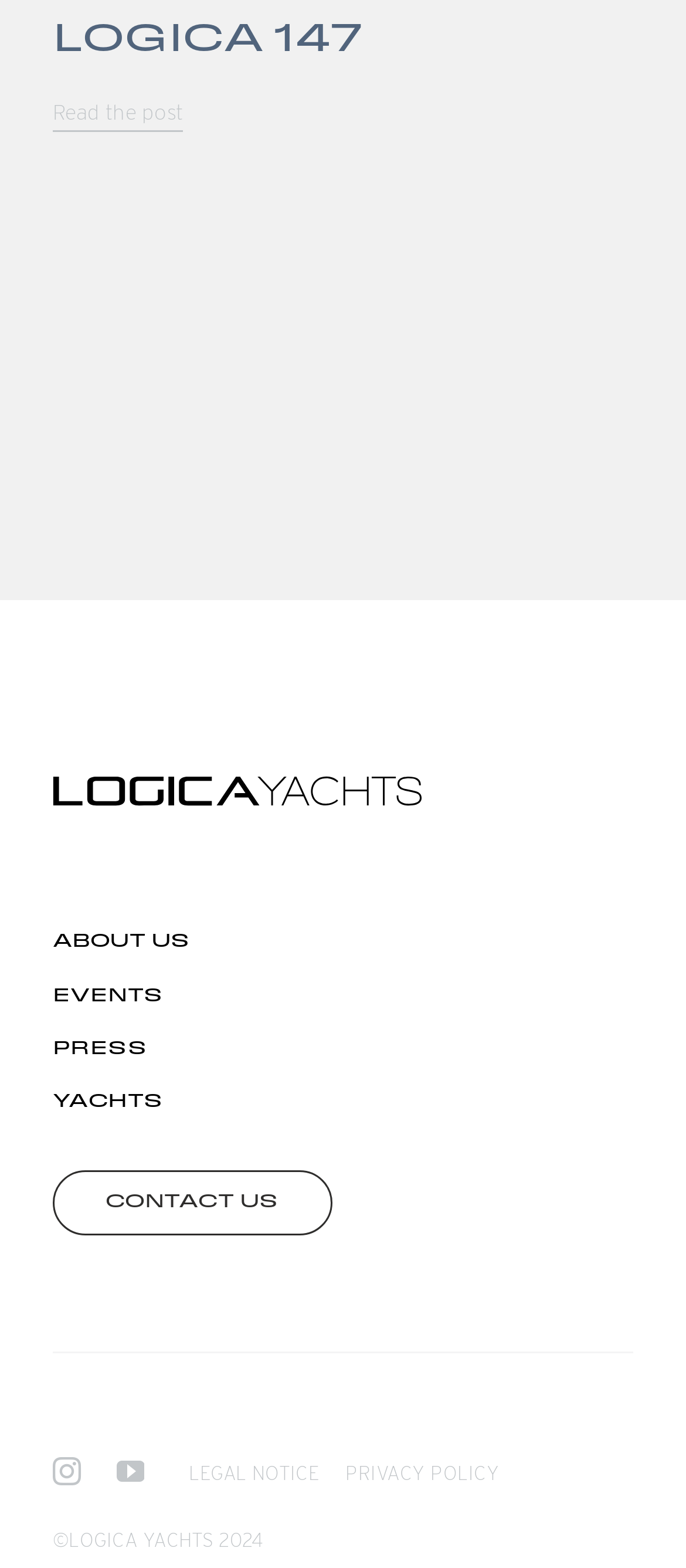Observe the image and answer the following question in detail: What social media platforms are linked?

The links at the bottom of the page with the text 'instagram' and 'youtube' suggest that the website is linked to these two social media platforms.